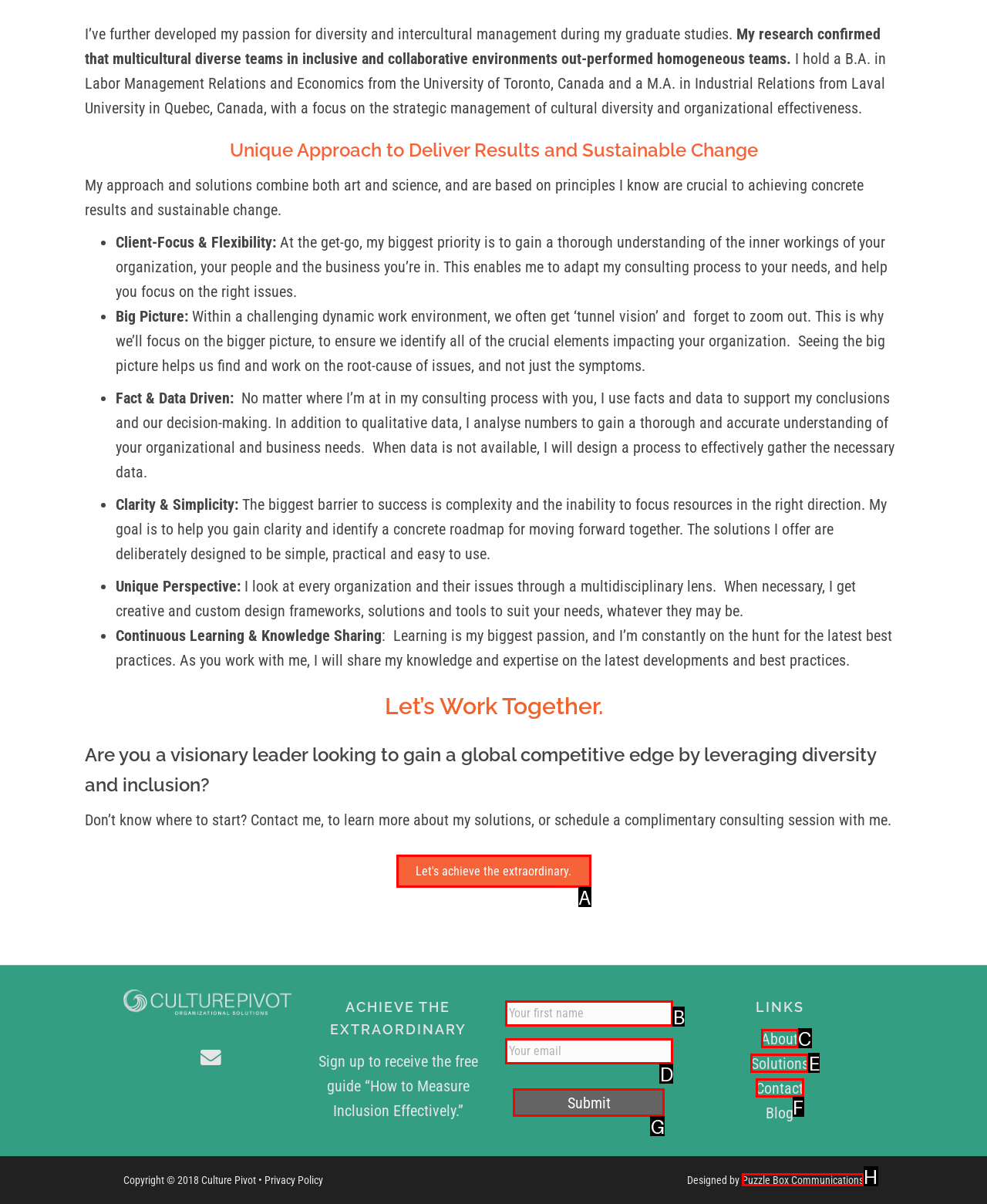Which option aligns with the description: value="Submit"? Respond by selecting the correct letter.

G